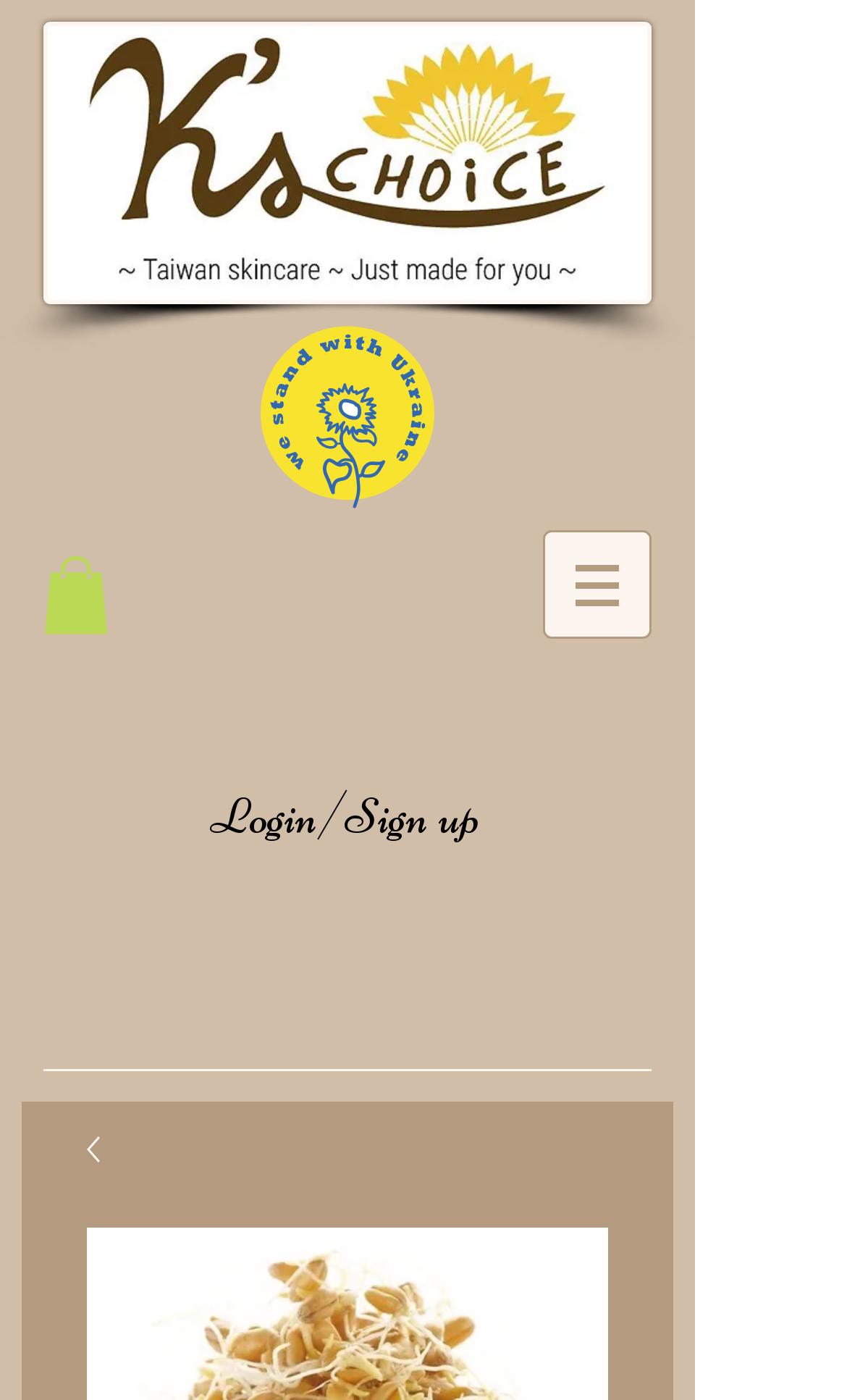What is the shape of the icon next to the 'Site' link?
Refer to the screenshot and respond with a concise word or phrase.

Image